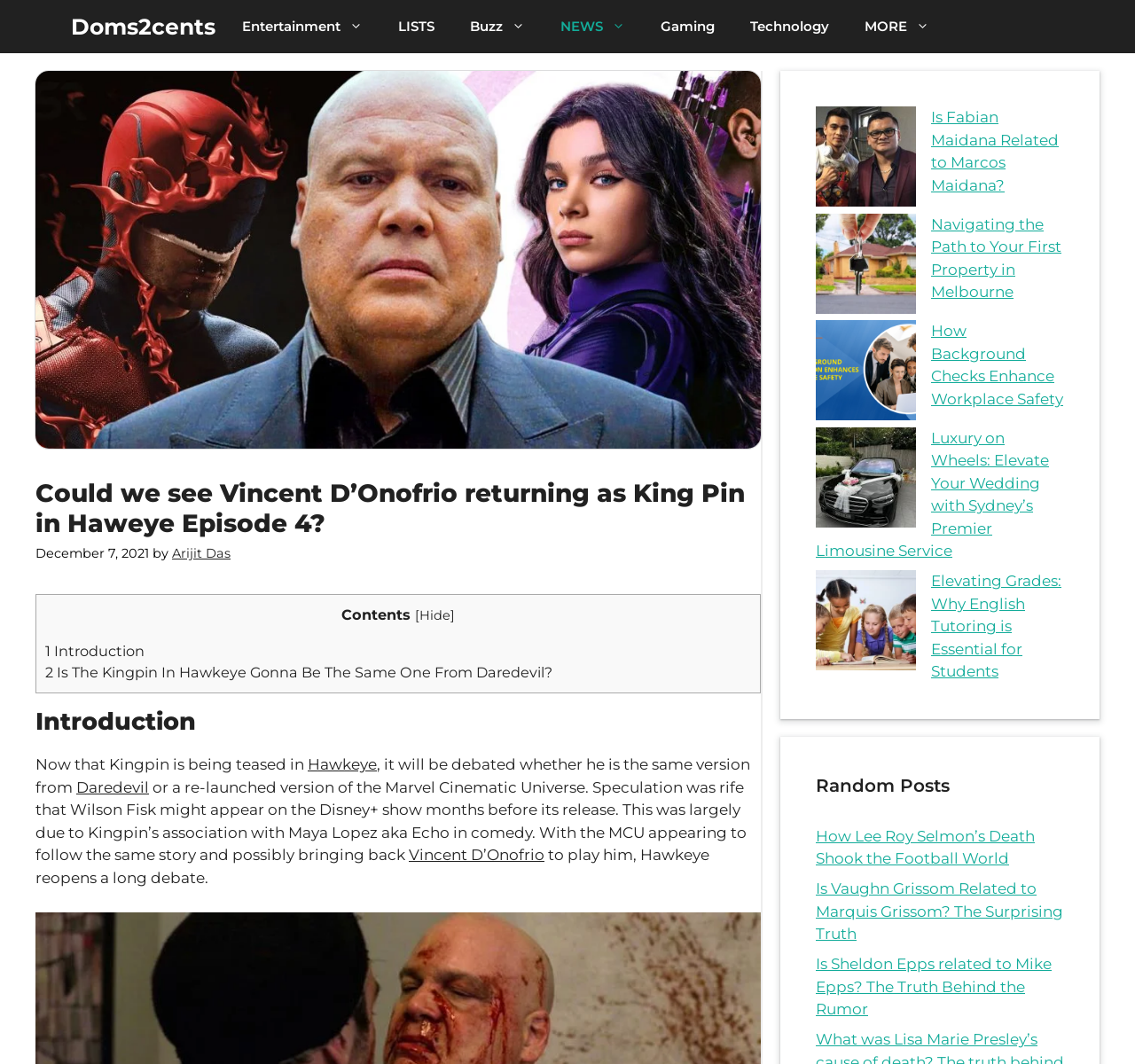Find the bounding box coordinates of the clickable element required to execute the following instruction: "Check the 'Random Posts' section". Provide the coordinates as four float numbers between 0 and 1, i.e., [left, top, right, bottom].

[0.719, 0.725, 0.938, 0.75]